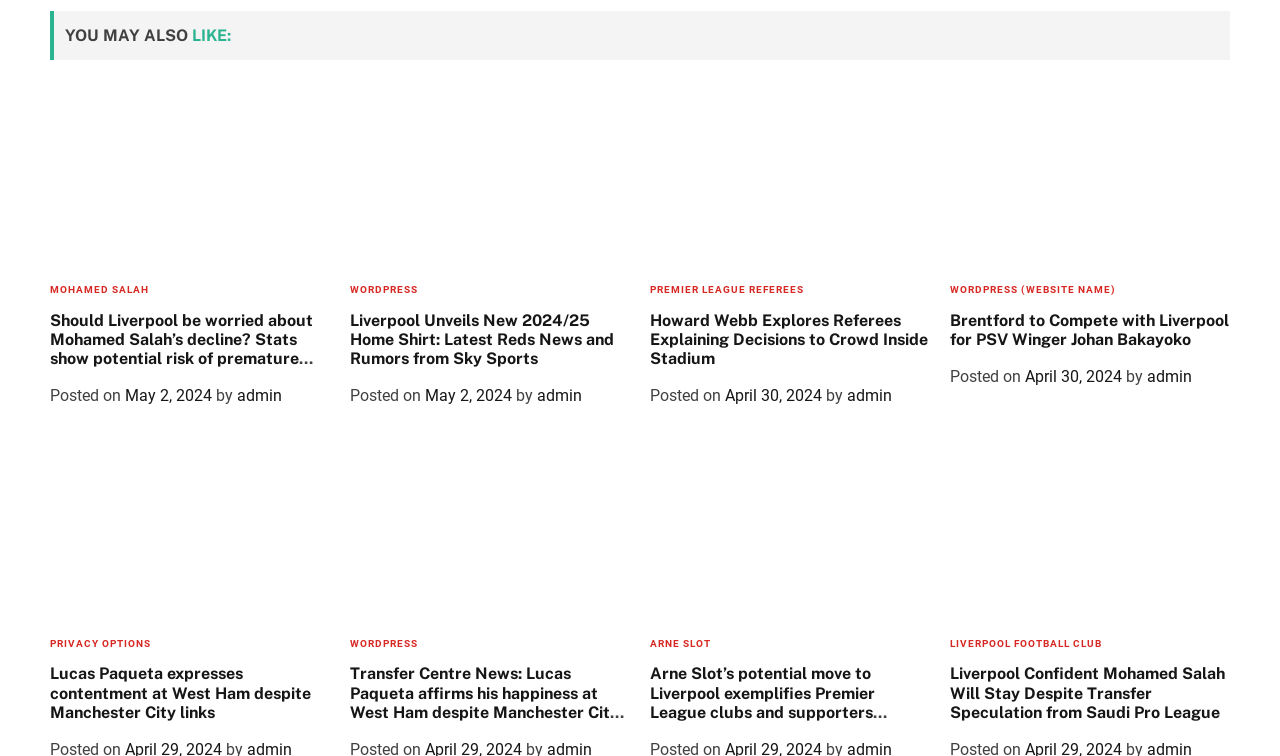Provide your answer to the question using just one word or phrase: How many images are on this webpage?

6